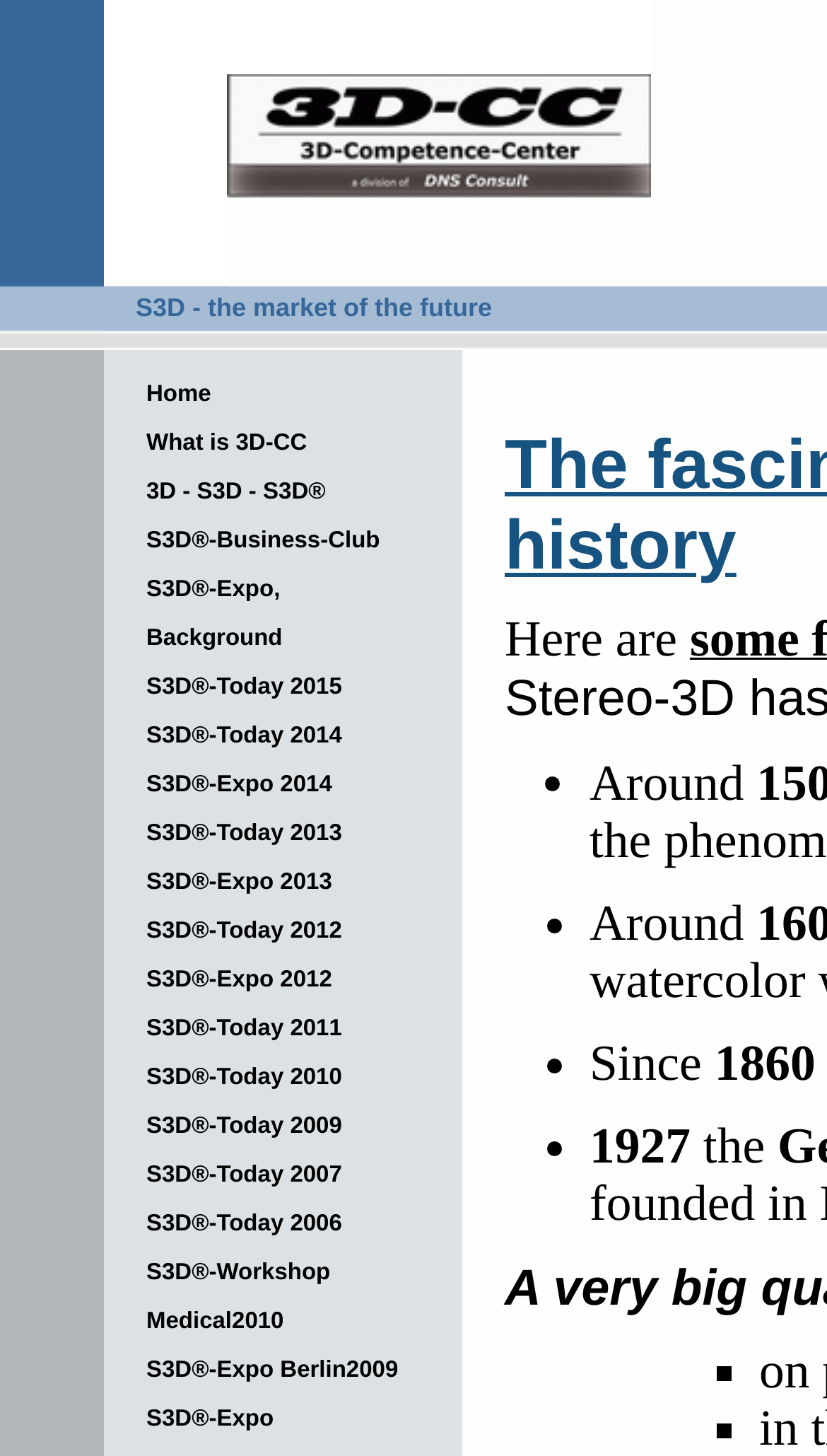Can you find and generate the webpage's heading?

The fascination for Stereo-3D has a long history